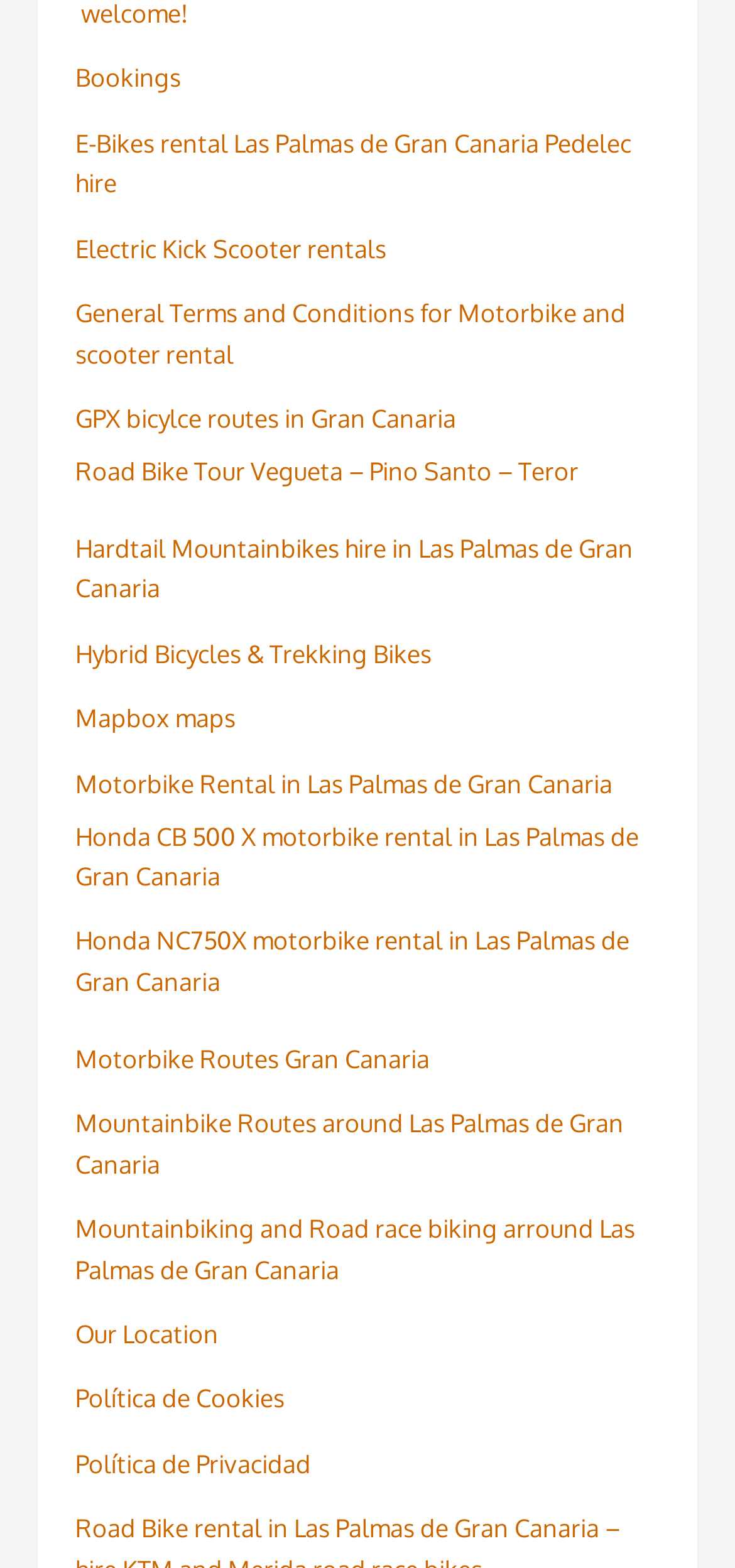What is the location of the rental service?
Using the screenshot, give a one-word or short phrase answer.

Las Palmas de Gran Canaria